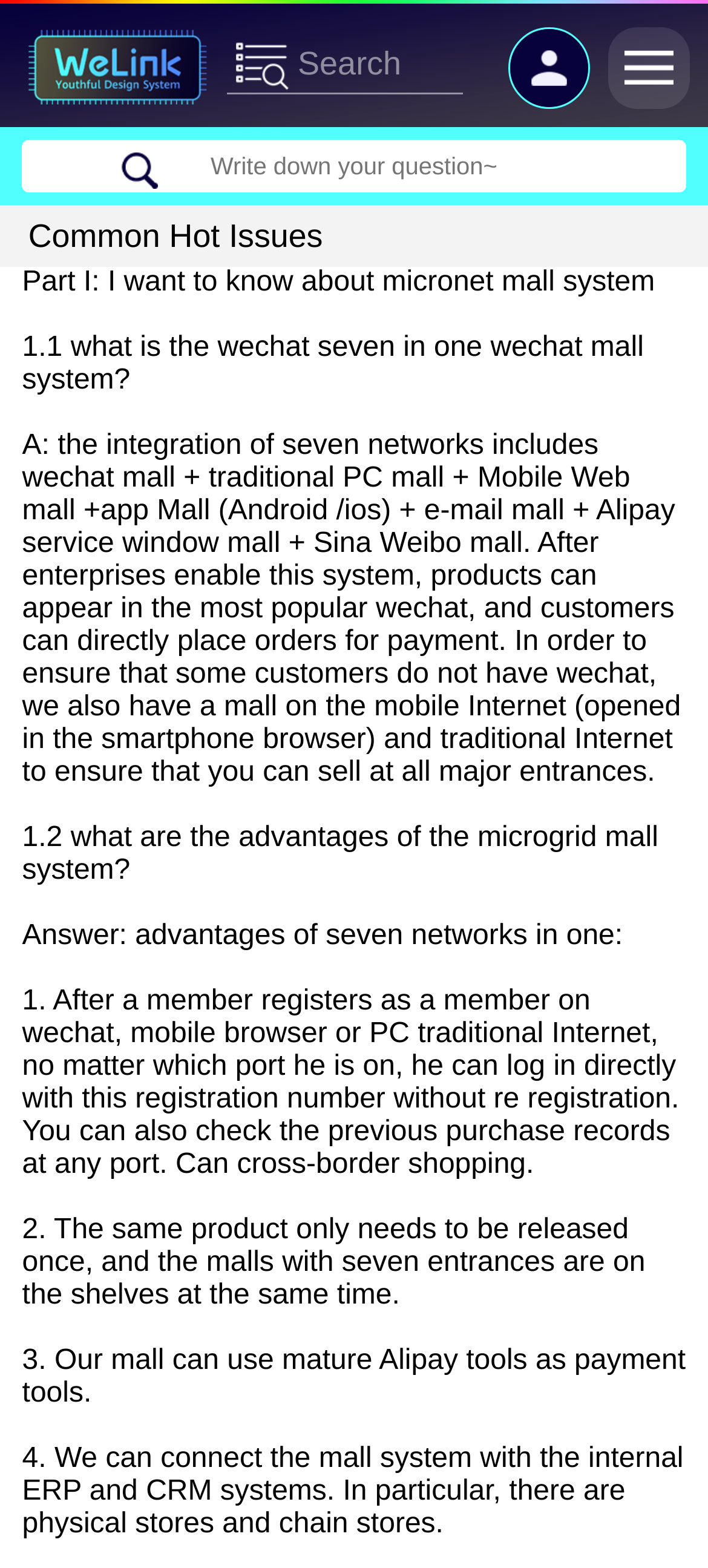How many advantages of the microgrid mall system are listed?
Please answer the question as detailed as possible based on the image.

The webpage lists four advantages of the microgrid mall system: 1) members can log in directly with one registration number without re-registration, 2) the same product only needs to be released once, 3) the mall can use mature Alipay tools as payment tools, and 4) the mall system can connect with internal ERP and CRM systems.